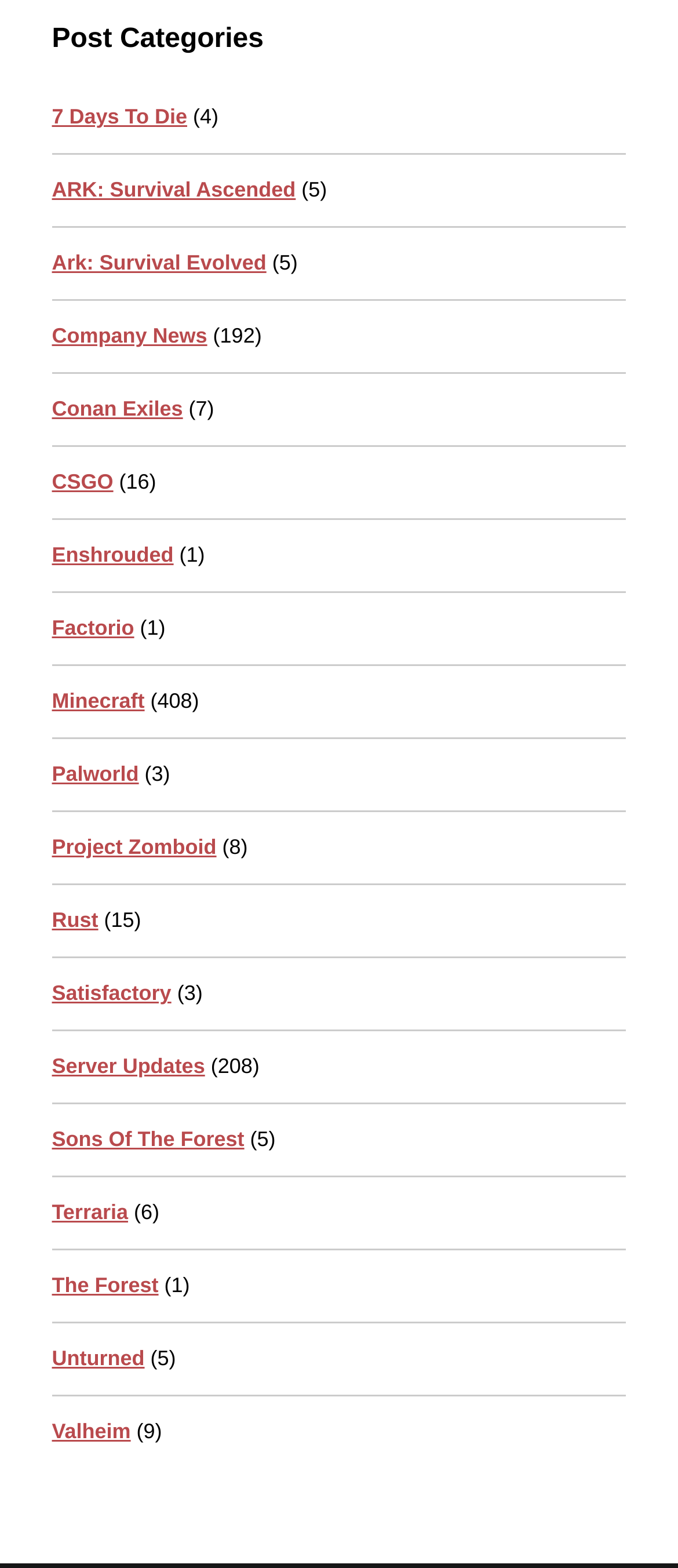Using the elements shown in the image, answer the question comprehensively: Is 'Company News' a game category?

I looked at the links under the 'Post Categories' heading and found a link with the text 'Company News'. The adjacent StaticText element has a large number (192), but the text 'Company News' does not seem to be a game title, so I conclude that it is not a game category.